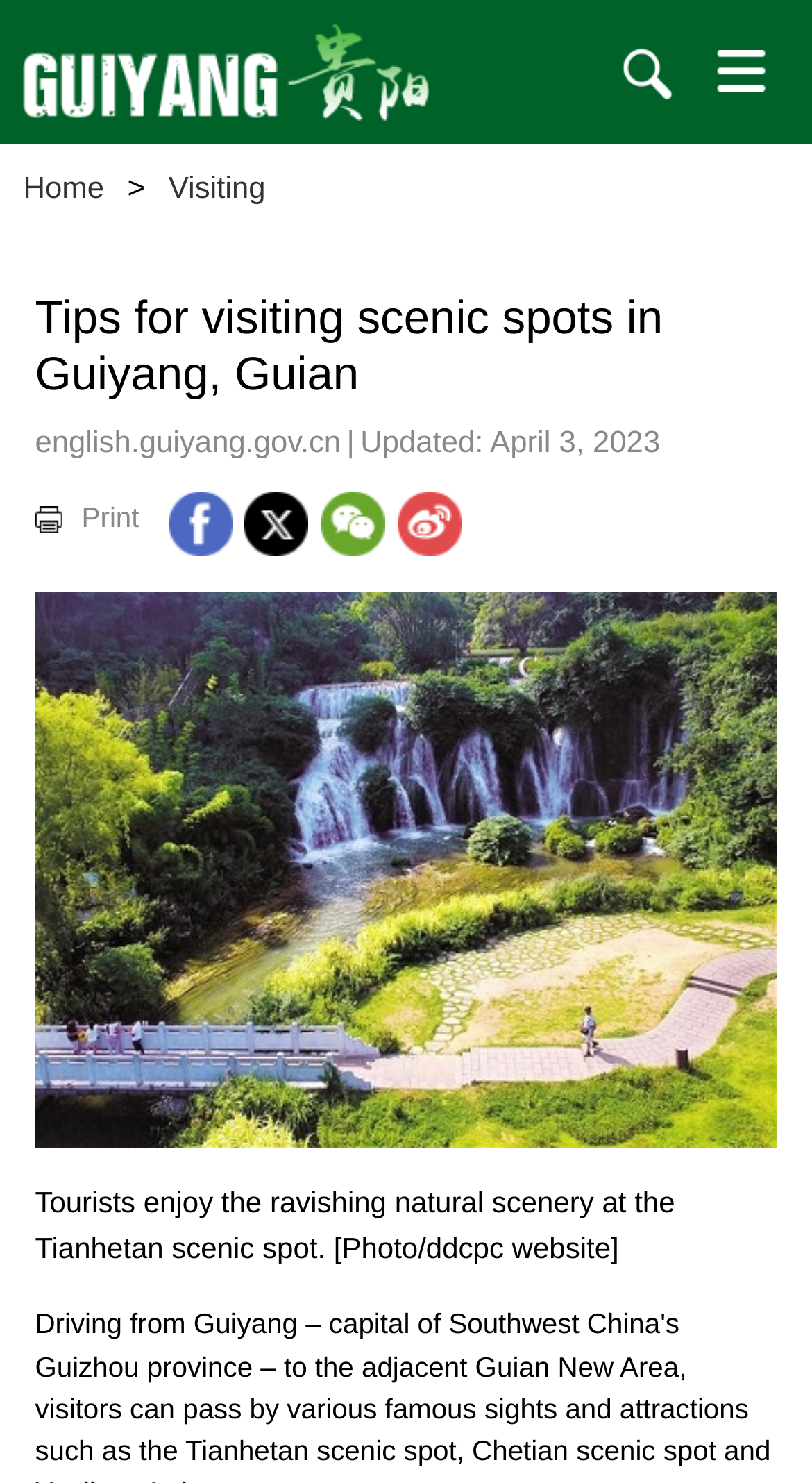For the following element description, predict the bounding box coordinates in the format (top-left x, top-left y, bottom-right x, bottom-right y). All values should be floating point numbers between 0 and 1. Description: parent_node: Print

[0.301, 0.331, 0.381, 0.375]